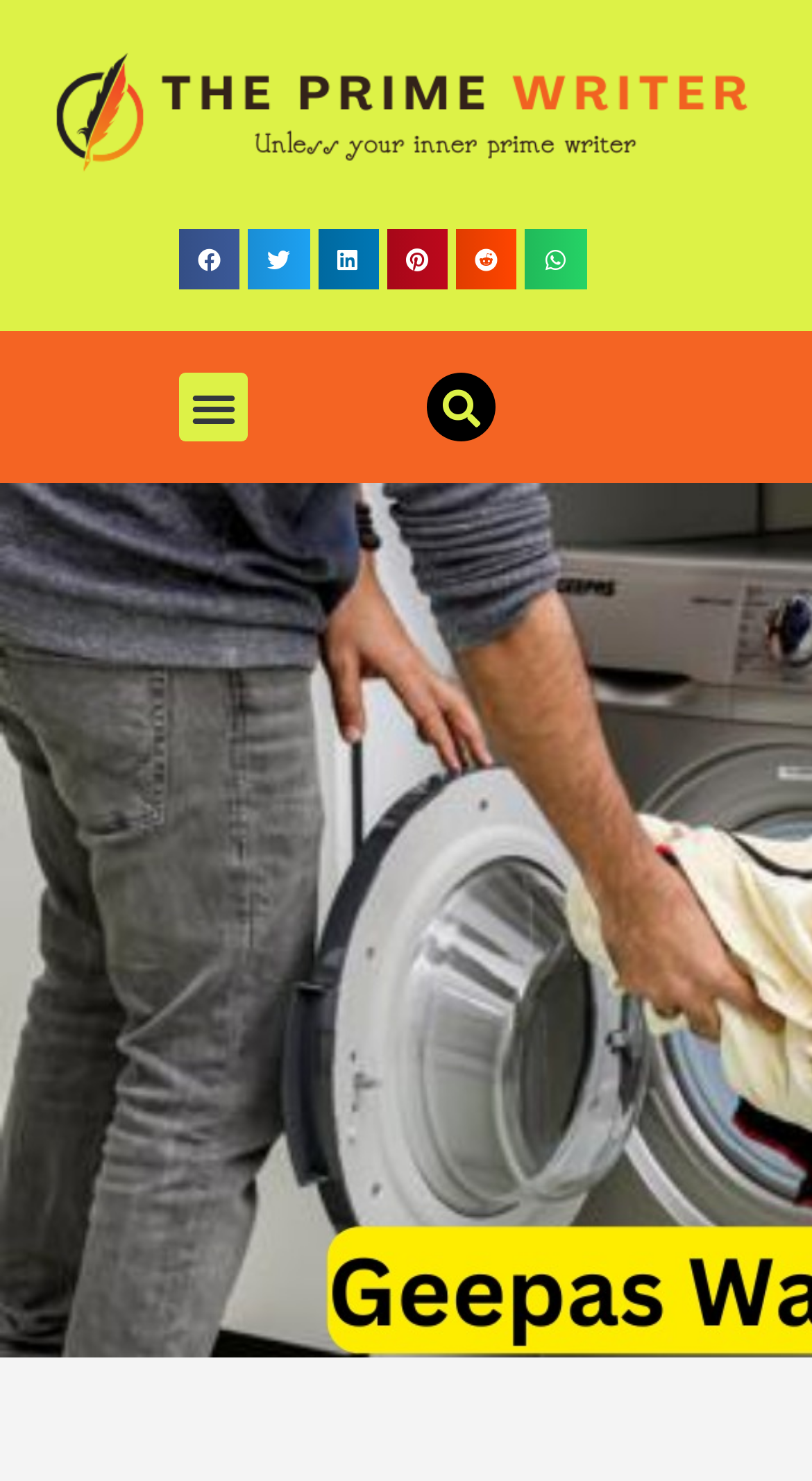Offer a comprehensive description of the webpage’s content and structure.

The webpage is about Geepas washing machine repair services in Arabian Ranches and Palm Jumeirah, Dubai. At the top, there is a prominent link that spans almost the entire width of the page. Below this link, there are six social media sharing buttons, aligned horizontally, allowing users to share the content on Facebook, Twitter, LinkedIn, Pinterest, Reddit, and WhatsApp. 

To the right of the social media buttons, there is a menu toggle button, which is currently not expanded. Below the menu toggle button, there is a search bar that occupies about half of the page's width, accompanied by a search button on its right side.